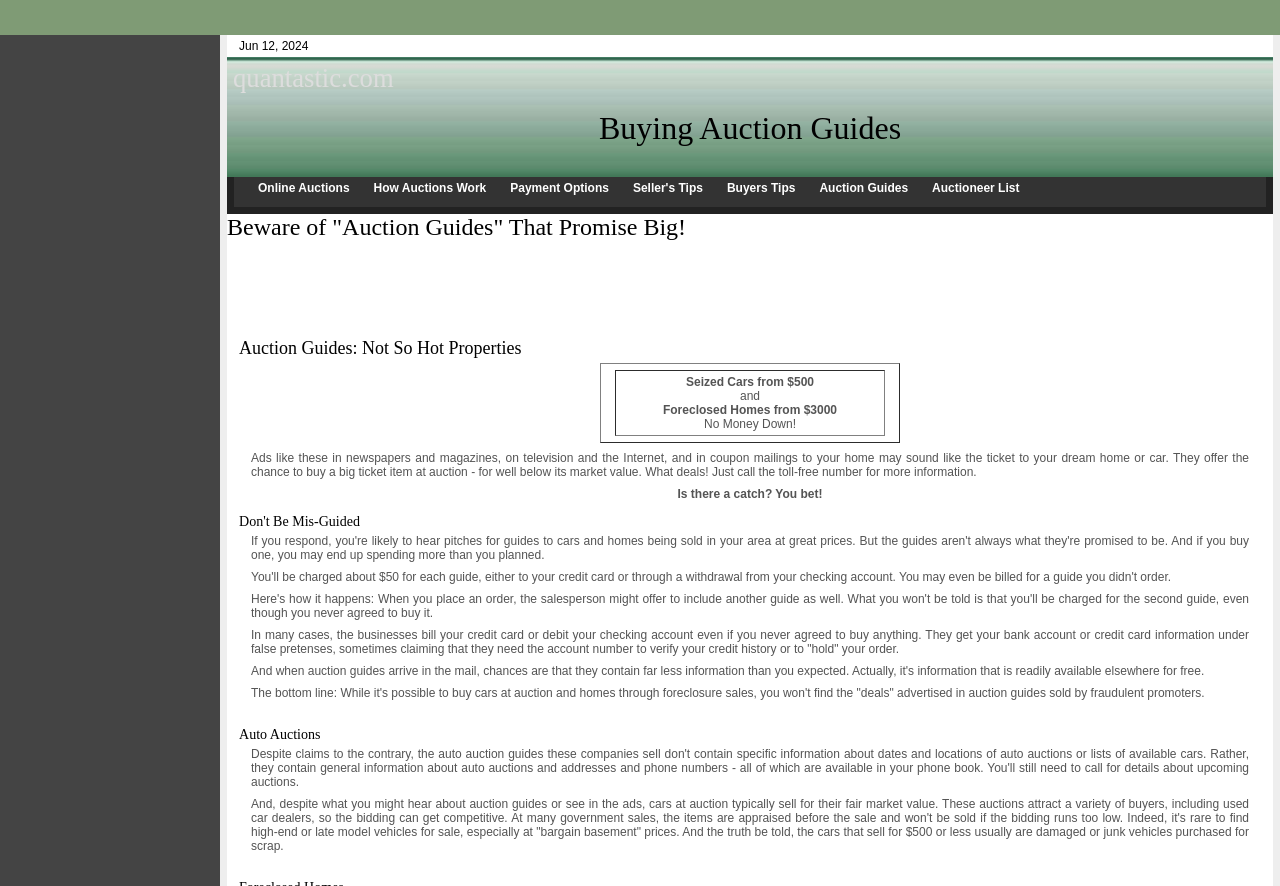Show me the bounding box coordinates of the clickable region to achieve the task as per the instruction: "Click on 'quantastic.com'".

[0.182, 0.071, 0.308, 0.105]